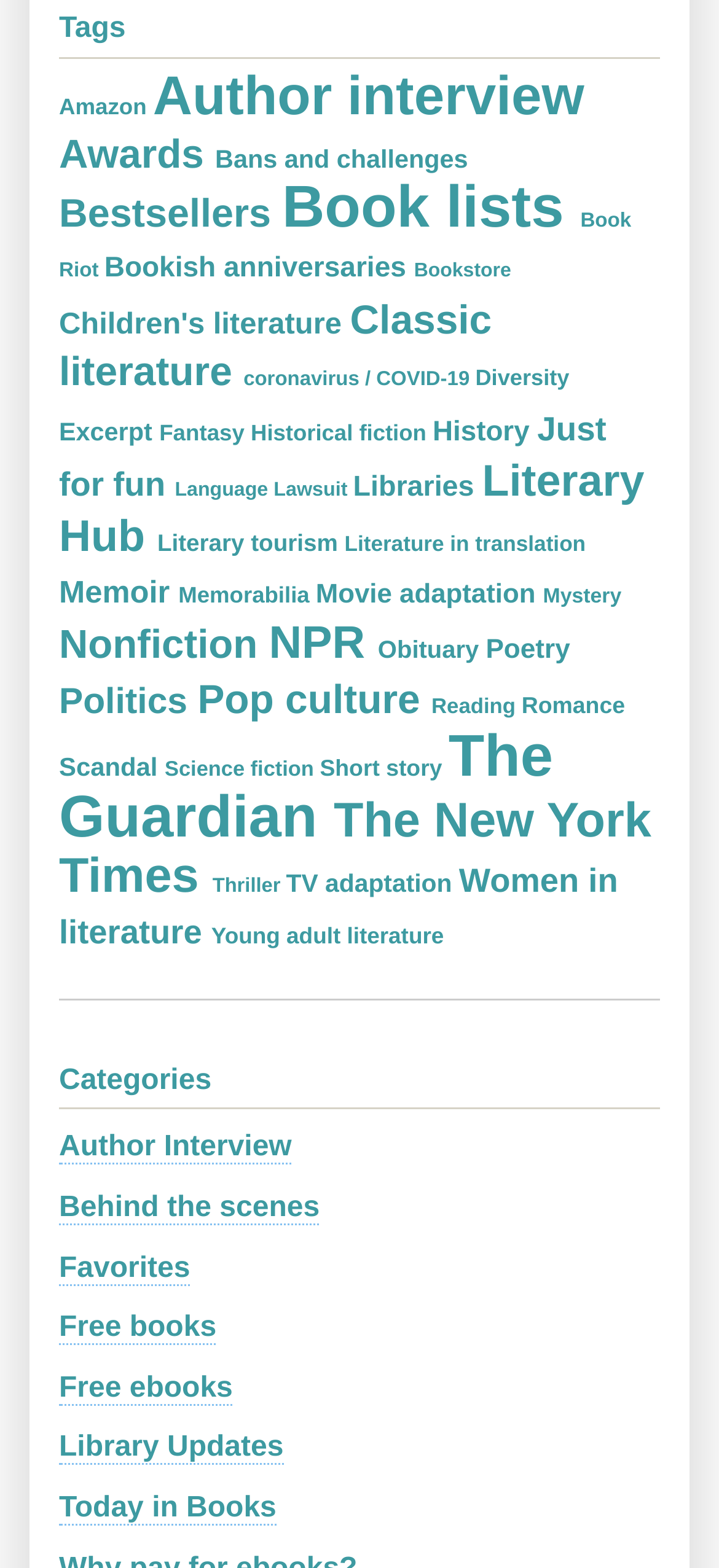Please find the bounding box coordinates of the element that must be clicked to perform the given instruction: "Browse the 'Mystery' section". The coordinates should be four float numbers from 0 to 1, i.e., [left, top, right, bottom].

[0.755, 0.373, 0.864, 0.388]